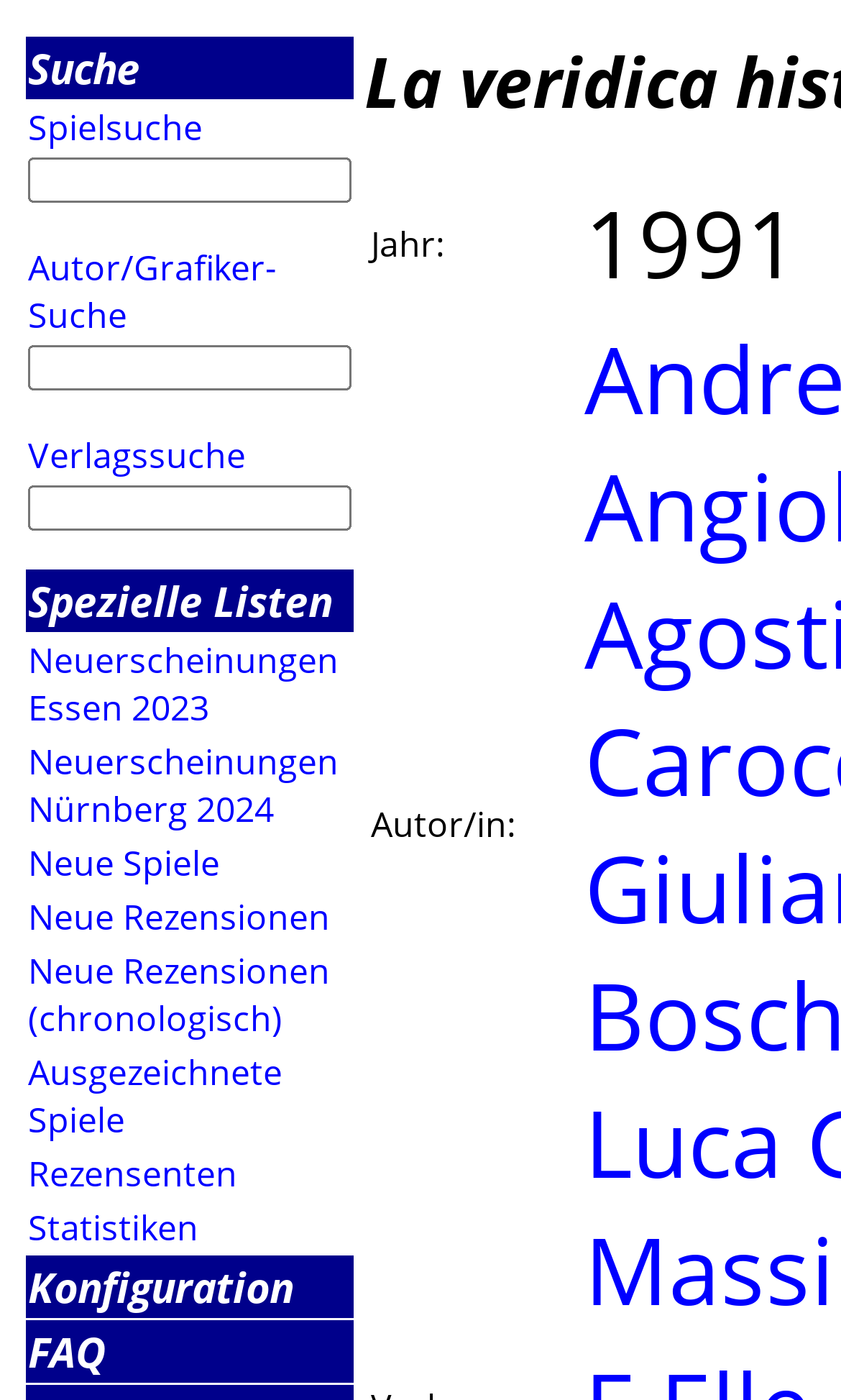Create a detailed description of the webpage's content and layout.

This webpage appears to be a database or catalog of board games, specifically focused on the game "La veridica historia di Cristobal Colon" by Andrea Angiolino, Agostino Carocci, Giuliano Boschi, Luca Giuliano, and Massimo Casa, published by E.Elle in 1991.

At the top of the page, there are two small images, likely decorative or icons, positioned on either side of the page. Below these images, there is a grid of rows, each containing a grid cell with a link or a text box. The links are labeled with various search options, such as "Suche" (Search), "Spielsuche" (Game Search), "Autor/Grafiker-Suche" (Author/Graphic Designer Search), and "Verlagssuche" (Publisher Search). There are also links to specific lists, like "Neuerscheinungen Essen 2023" (New Releases Essen 2023) and "Neue Spiele" (New Games).

In addition to these links, there are several text boxes, likely for inputting search queries or filtering options. The text boxes are positioned below the corresponding links.

Further down the page, there are more links to lists and categories, such as "Neue Rezensionen" (New Reviews), "Ausgezeichnete Spiele" (Award-Winning Games), and "Rezensenten" (Reviewers). There are also links to statistical information and configuration options.

On the right side of the page, there is a table with two columns, labeled "Jahr:" (Year) and "Autor/in:" (Author). This table likely displays information about the game, such as its publication year and authors.